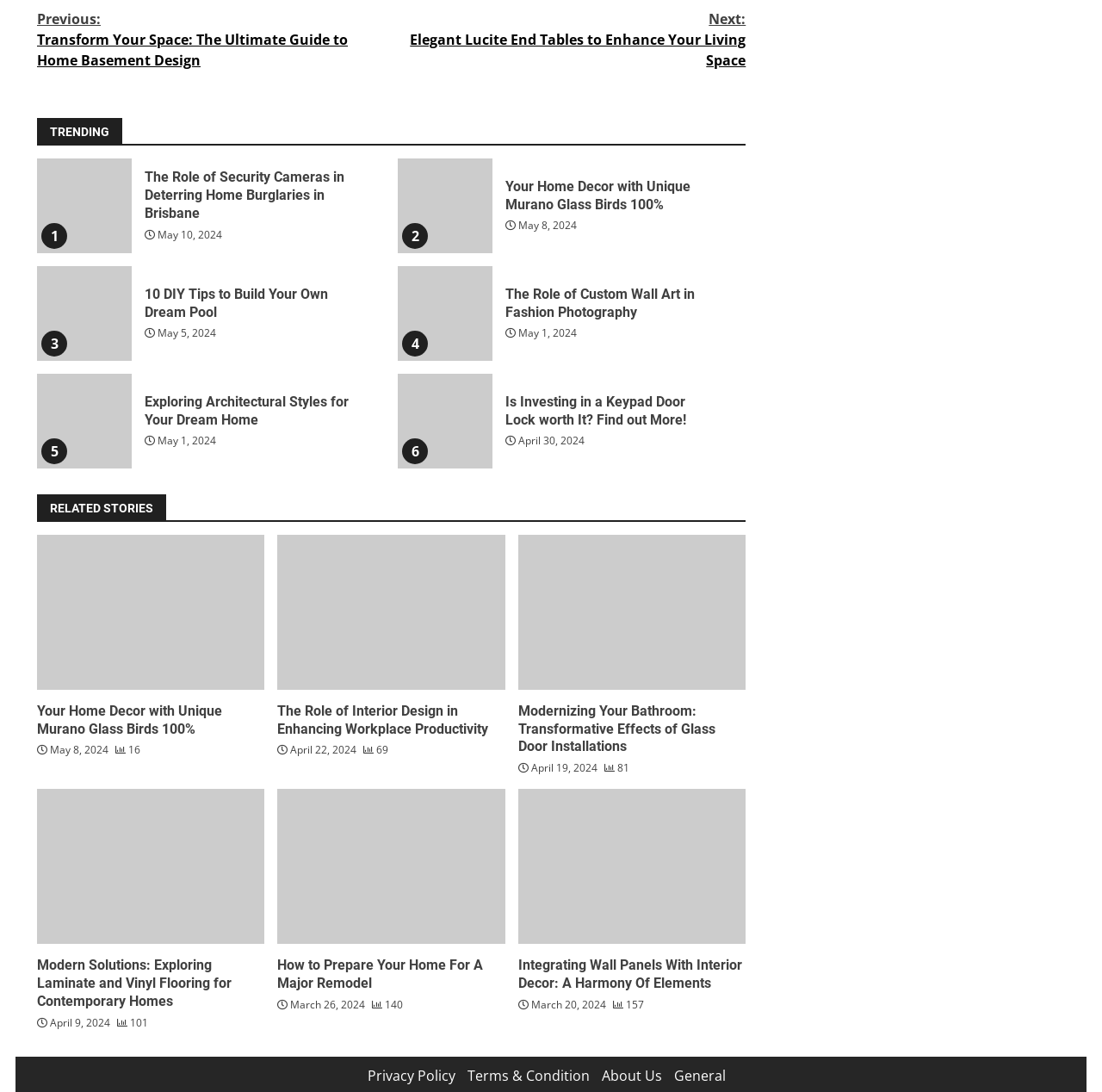What is the title of the first trending article?
Please provide a single word or phrase as your answer based on the screenshot.

The Role of Security Cameras in Deterring Home Burglaries in Brisbane